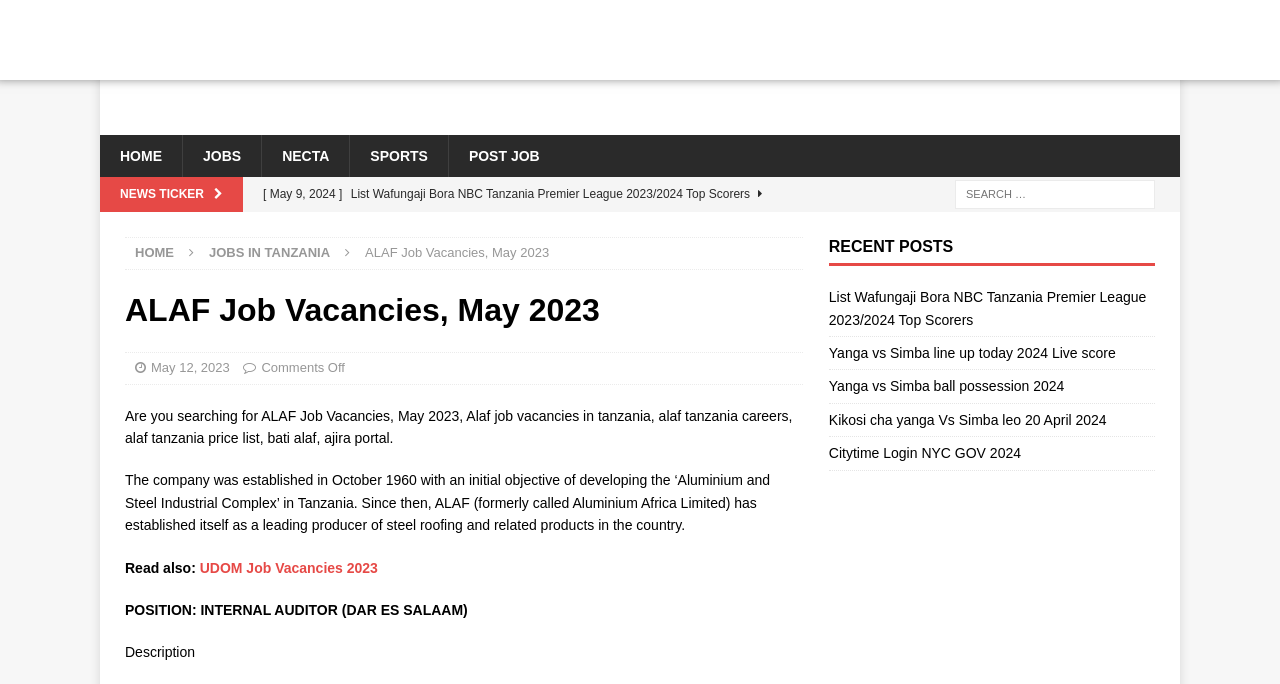Provide your answer to the question using just one word or phrase: What is the purpose of the search box?

Search for jobs